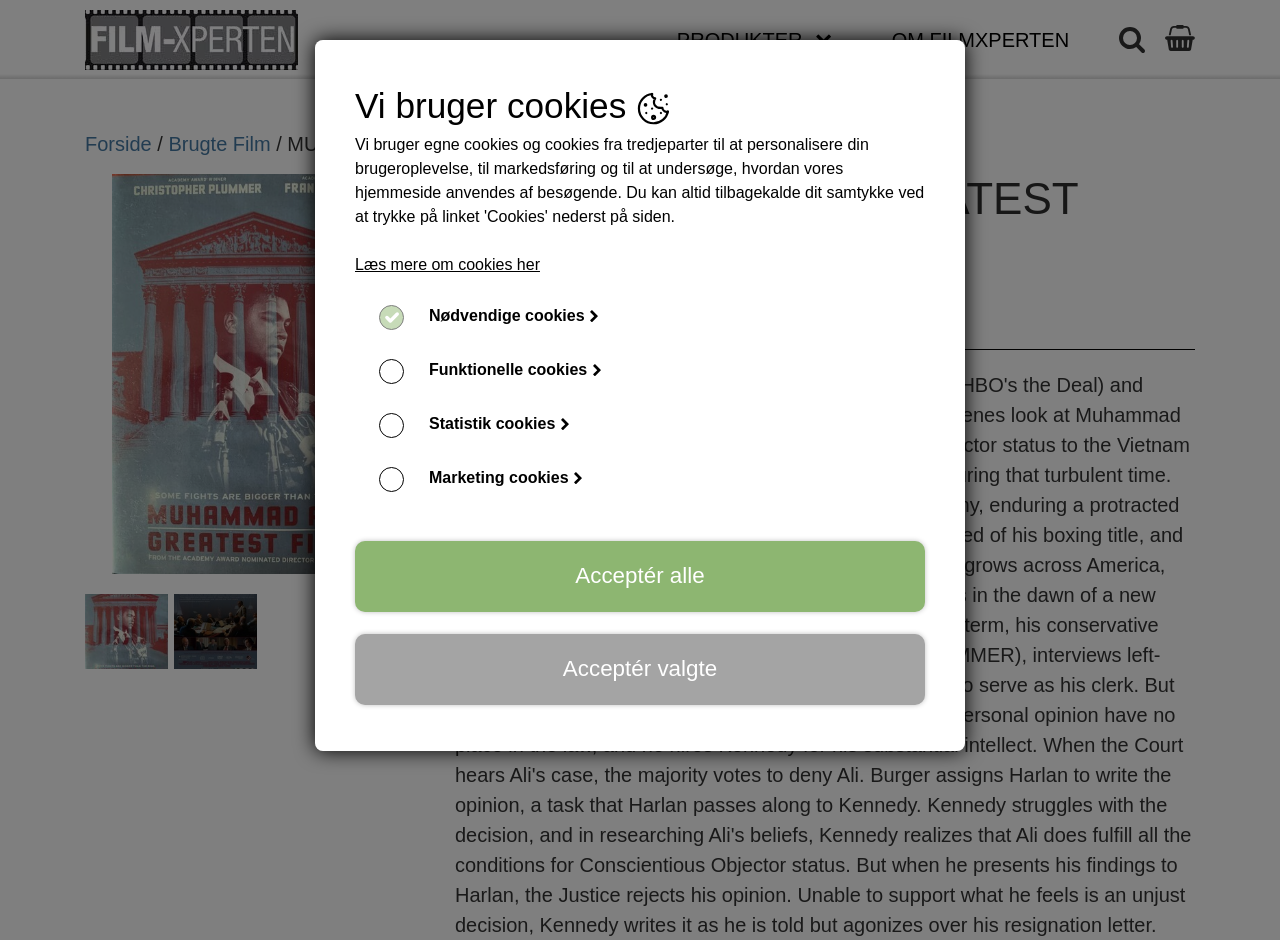Please answer the following question using a single word or phrase: 
How many types of cookies can be accepted?

4